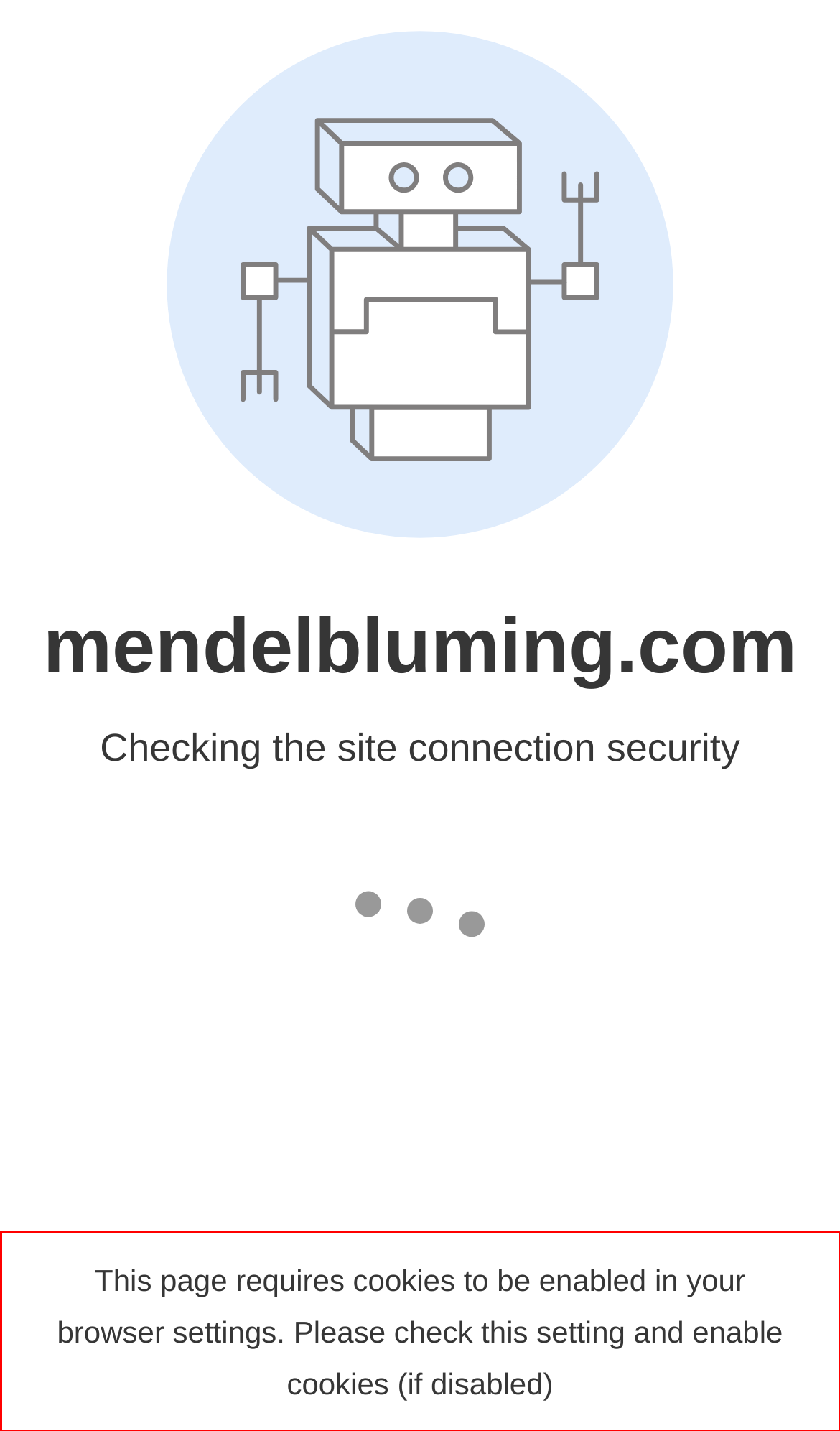View the screenshot of the webpage and identify the UI element surrounded by a red bounding box. Extract the text contained within this red bounding box.

This page requires cookies to be enabled in your browser settings. Please check this setting and enable cookies (if disabled)